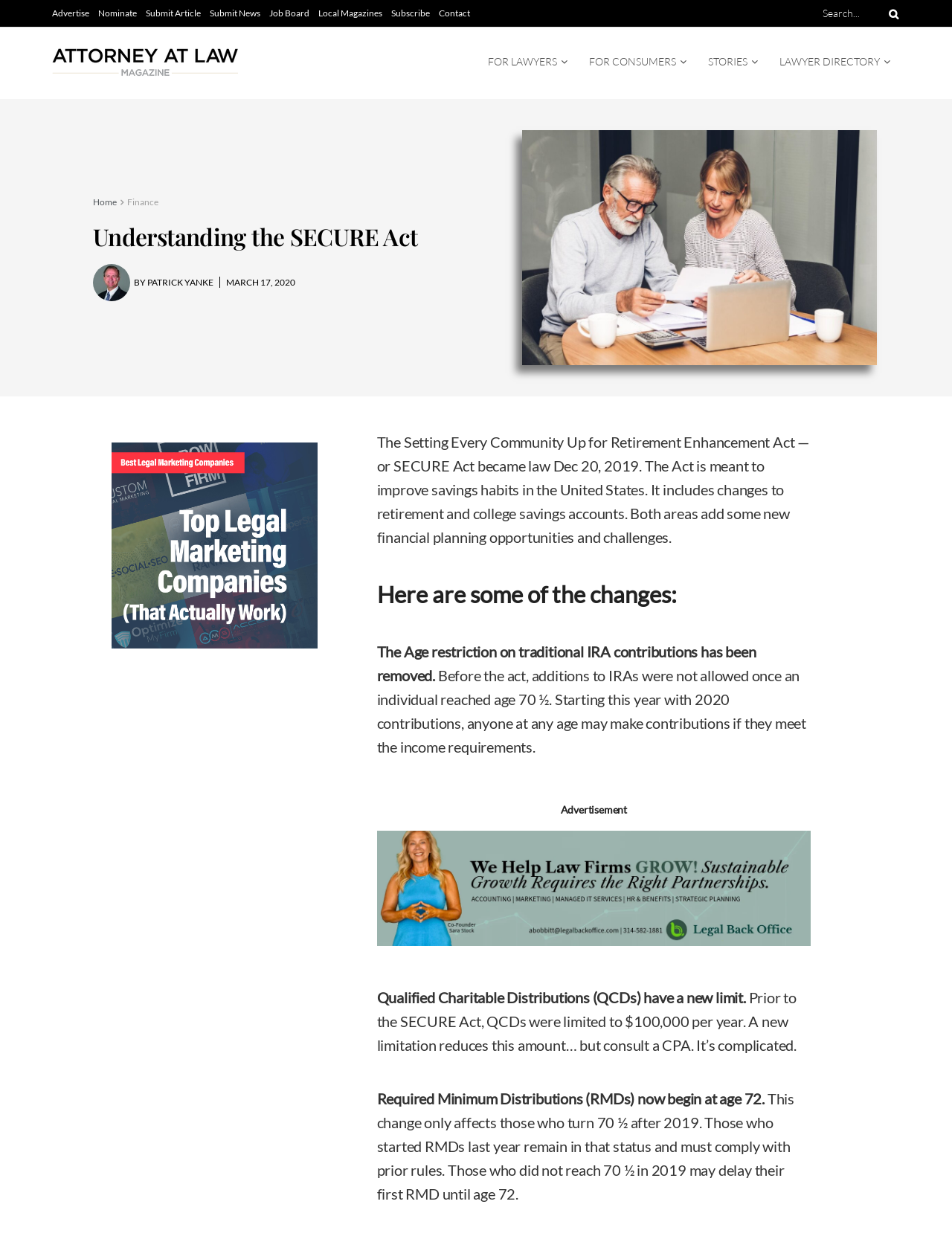Using the given description, provide the bounding box coordinates formatted as (top-left x, top-left y, bottom-right x, bottom-right y), with all values being floating point numbers between 0 and 1. Description: Advertise

[0.055, 0.0, 0.094, 0.022]